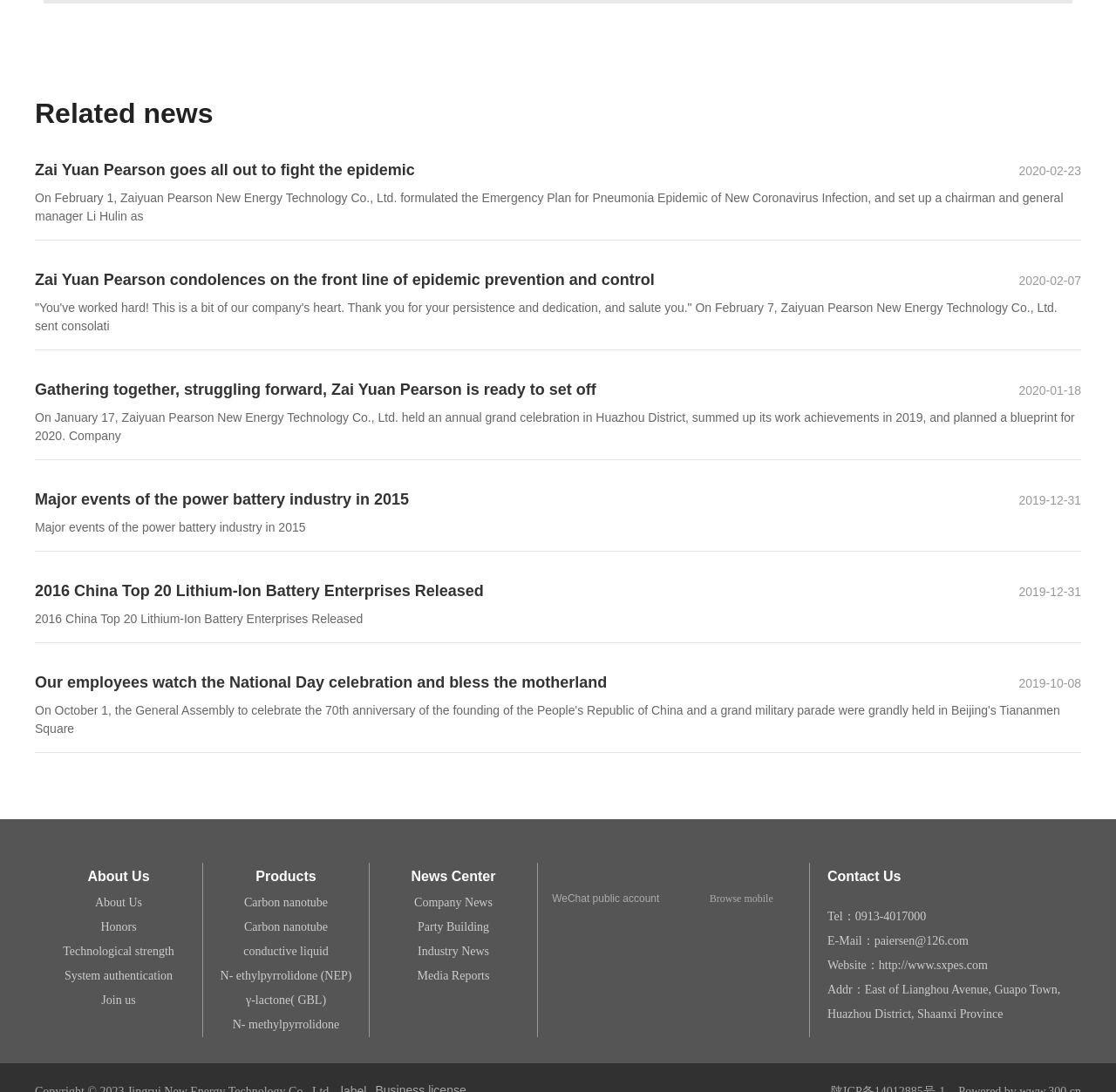Can you specify the bounding box coordinates of the area that needs to be clicked to fulfill the following instruction: "Contact us through email 'paiersen@126.com'"?

[0.783, 0.856, 0.868, 0.868]